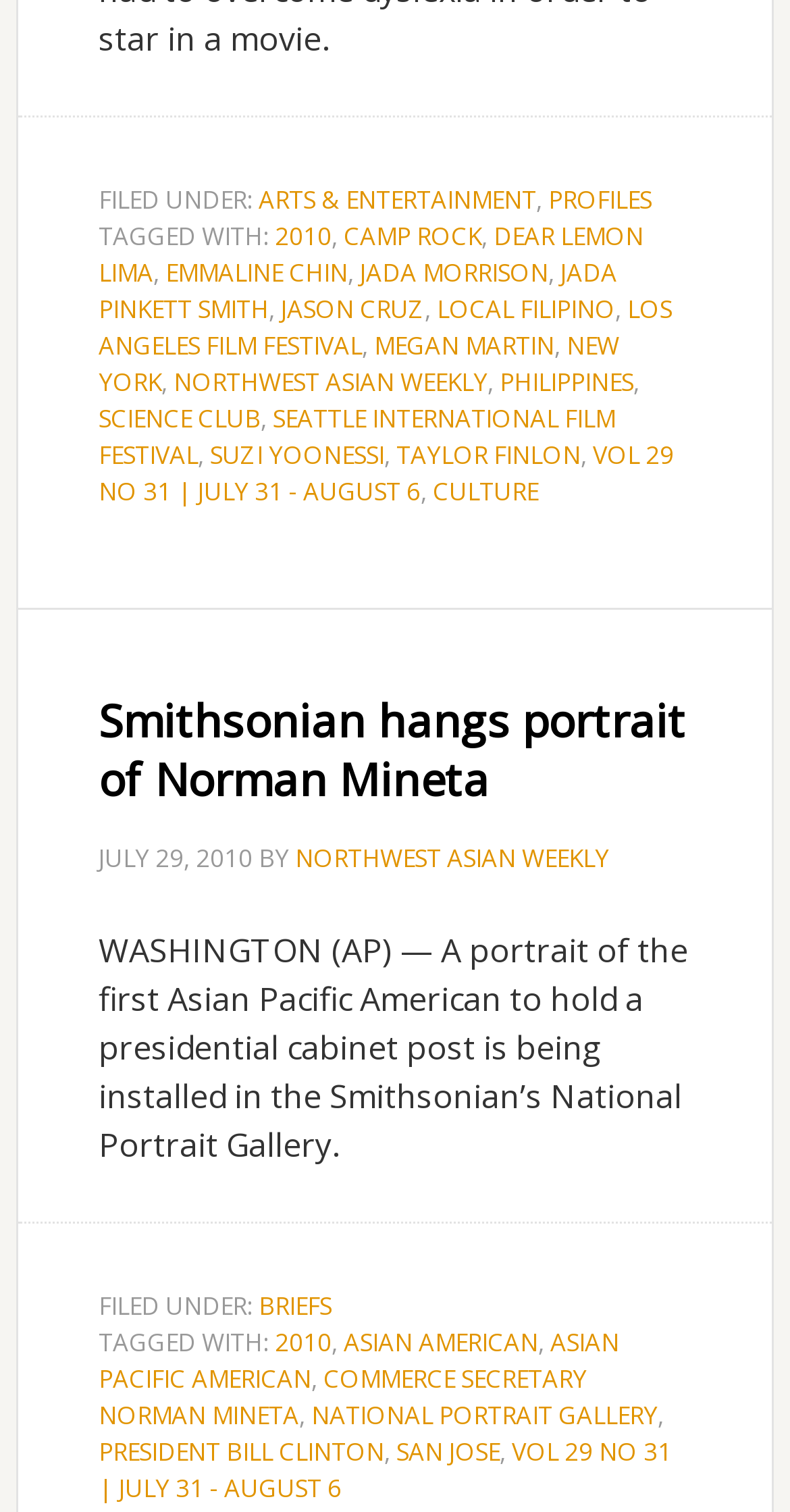Provide a short, one-word or phrase answer to the question below:
What is the name of the gallery where the portrait is being installed?

National Portrait Gallery